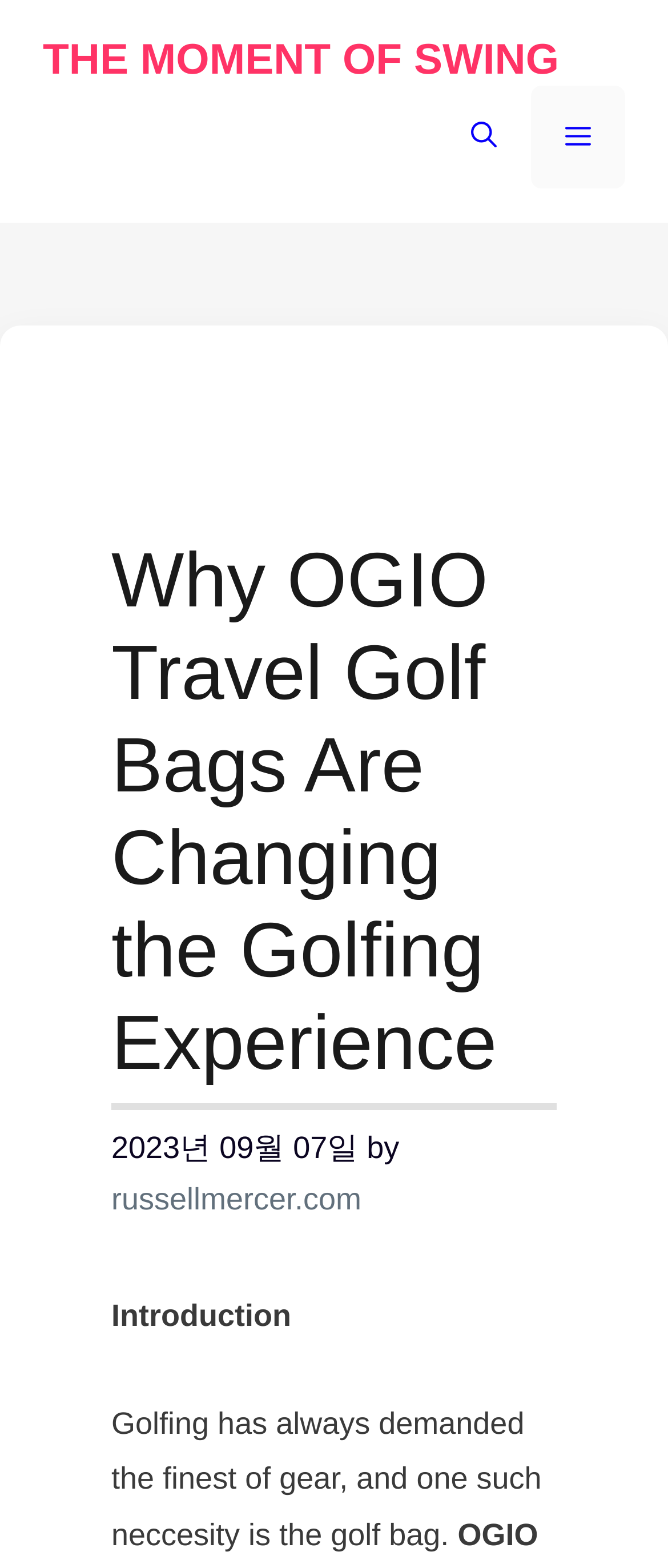Generate the text content of the main heading of the webpage.

Why OGIO Travel Golf Bags Are Changing the Golfing Experience